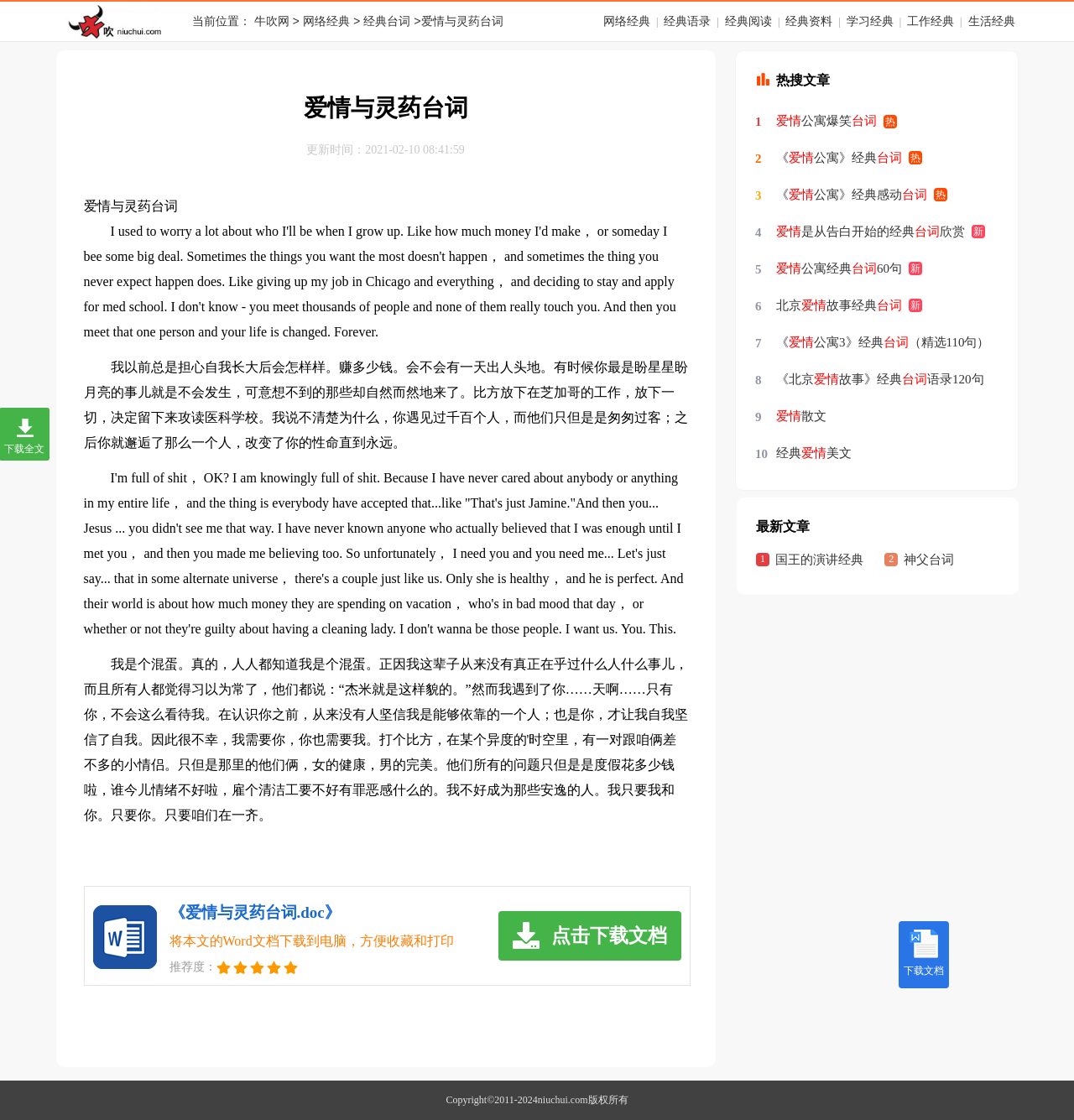How many rating stars are shown?
From the details in the image, provide a complete and detailed answer to the question.

I found the answer by looking at the bottom section of the webpage, where there are five images of stars. This suggests that the article has a rating of 5 stars.